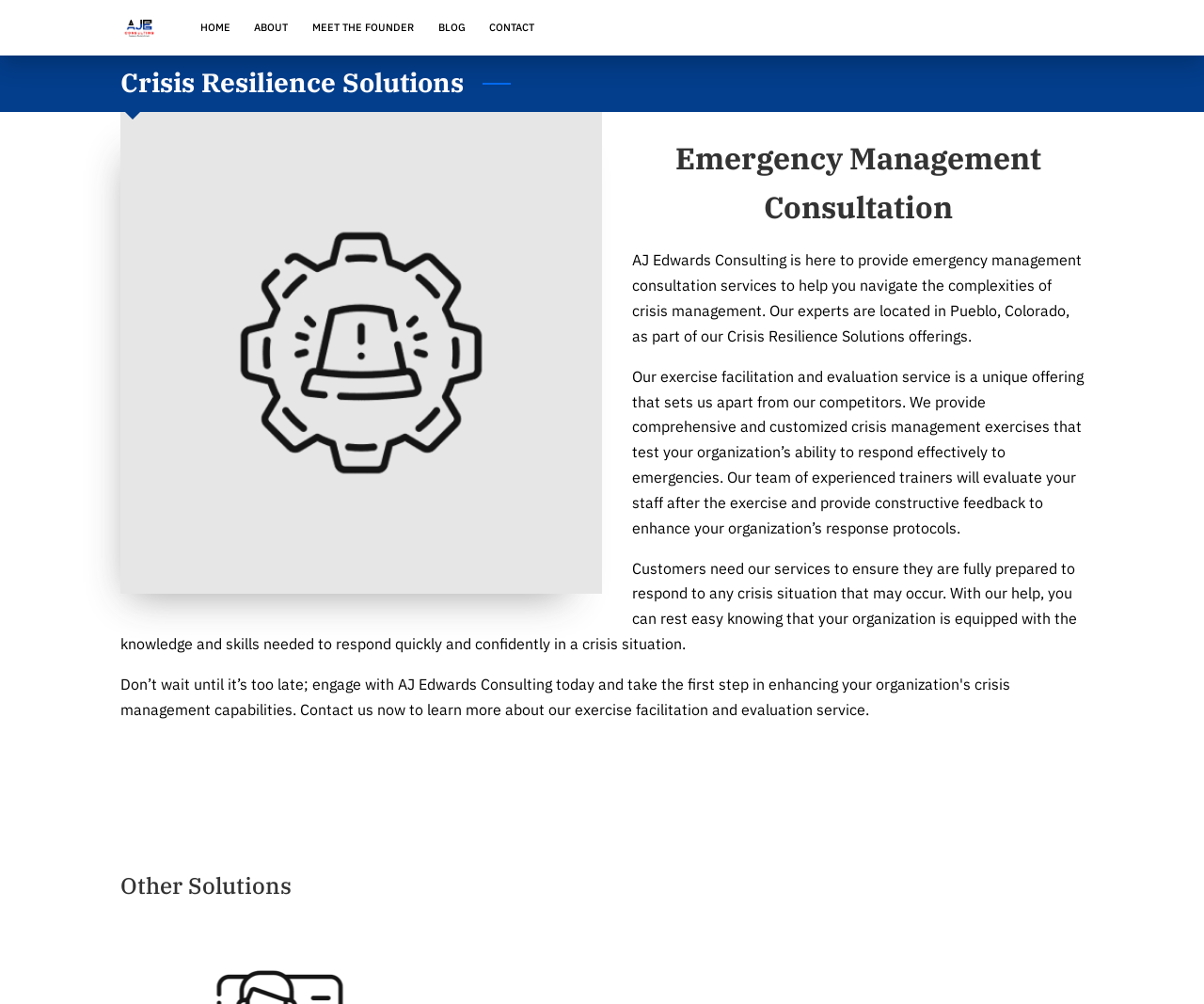Generate a comprehensive description of the webpage.

The webpage is about AJ Edwards Consulting, an emergency management consultation service provider. At the top left, there is a logo of AJ Edwards Consulting, which is also a link. Next to the logo, there is a navigation menu with five links: HOME, ABOUT, MEET THE FOUNDER, BLOG, and CONTACT, arranged horizontally from left to right.

Below the navigation menu, there is a large heading "Crisis Resilience Solutions" that spans almost the entire width of the page. Underneath this heading, there is a large image that takes up about half of the page's width.

To the right of the image, there is another heading "Emergency Management Consultation" followed by a paragraph of text that describes the services provided by AJ Edwards Consulting, including emergency management consultation and crisis management exercises. Below this paragraph, there is another paragraph that explains the benefits of their exercise facilitation and evaluation service.

Further down the page, there is a third paragraph that highlights the importance of being prepared for crisis situations and how AJ Edwards Consulting can help. At the very bottom of the page, there is a heading "Other Solutions" that seems to be a section title, but there is no content below it.

Overall, the webpage has a clean and simple layout, with a focus on presenting the services and benefits of AJ Edwards Consulting.